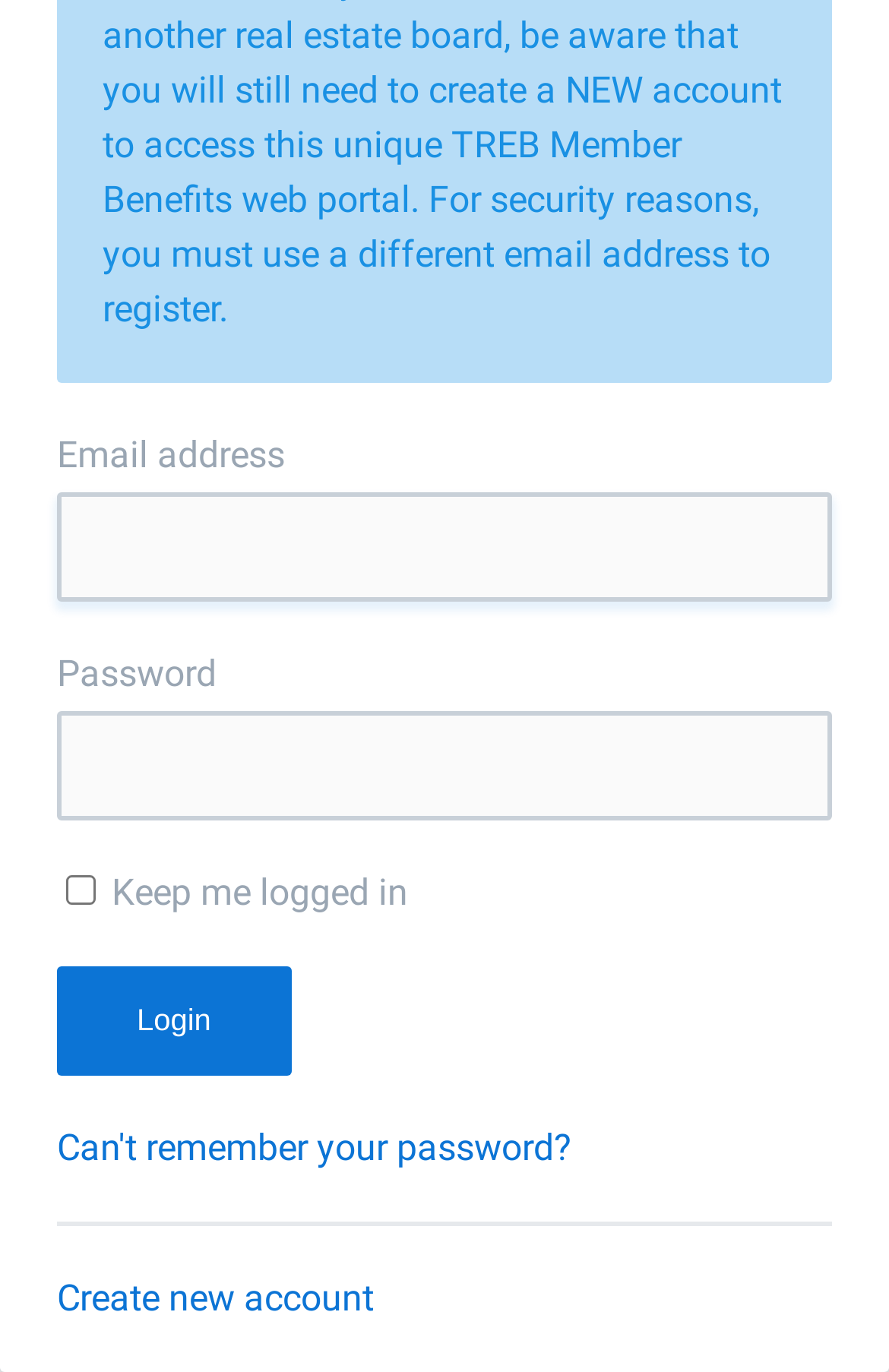Locate and provide the bounding box coordinates for the HTML element that matches this description: "Can't remember your password?".

[0.064, 0.82, 0.644, 0.851]